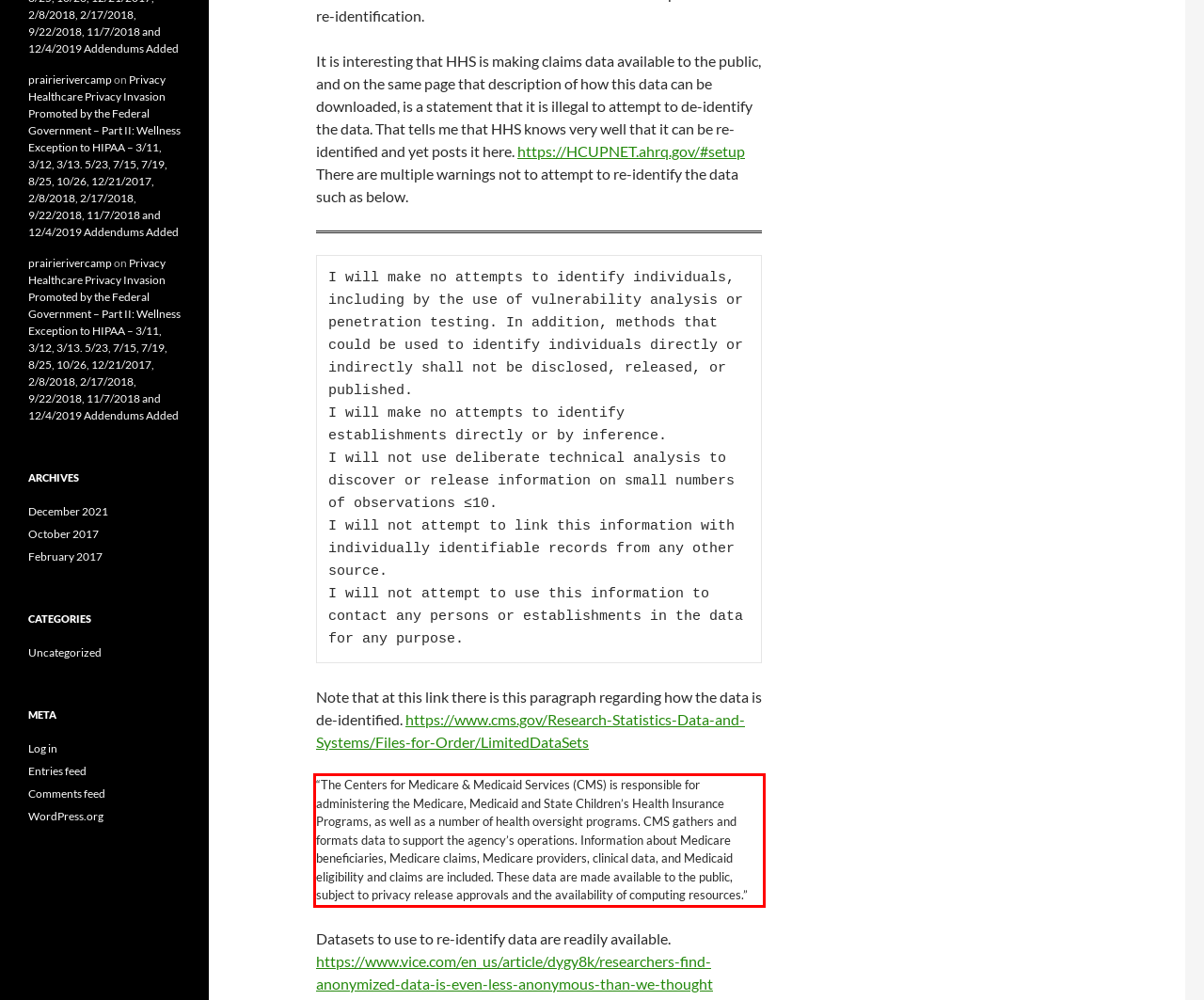Please take the screenshot of the webpage, find the red bounding box, and generate the text content that is within this red bounding box.

“The Centers for Medicare & Medicaid Services (CMS) is responsible for administering the Medicare, Medicaid and State Children’s Health Insurance Programs, as well as a number of health oversight programs. CMS gathers and formats data to support the agency’s operations. Information about Medicare beneficiaries, Medicare claims, Medicare providers, clinical data, and Medicaid eligibility and claims are included. These data are made available to the public, subject to privacy release approvals and the availability of computing resources.”